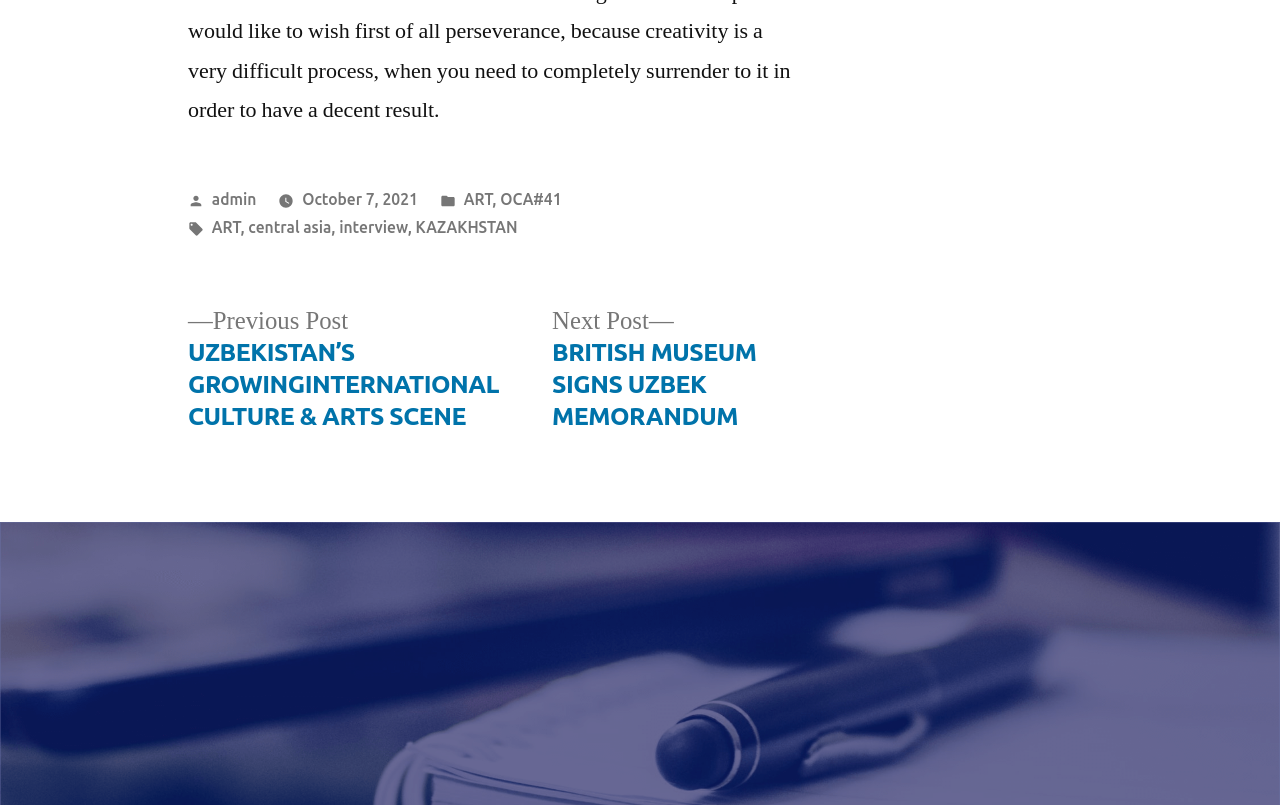Pinpoint the bounding box coordinates of the clickable element needed to complete the instruction: "go to admin page". The coordinates should be provided as four float numbers between 0 and 1: [left, top, right, bottom].

[0.165, 0.236, 0.2, 0.258]